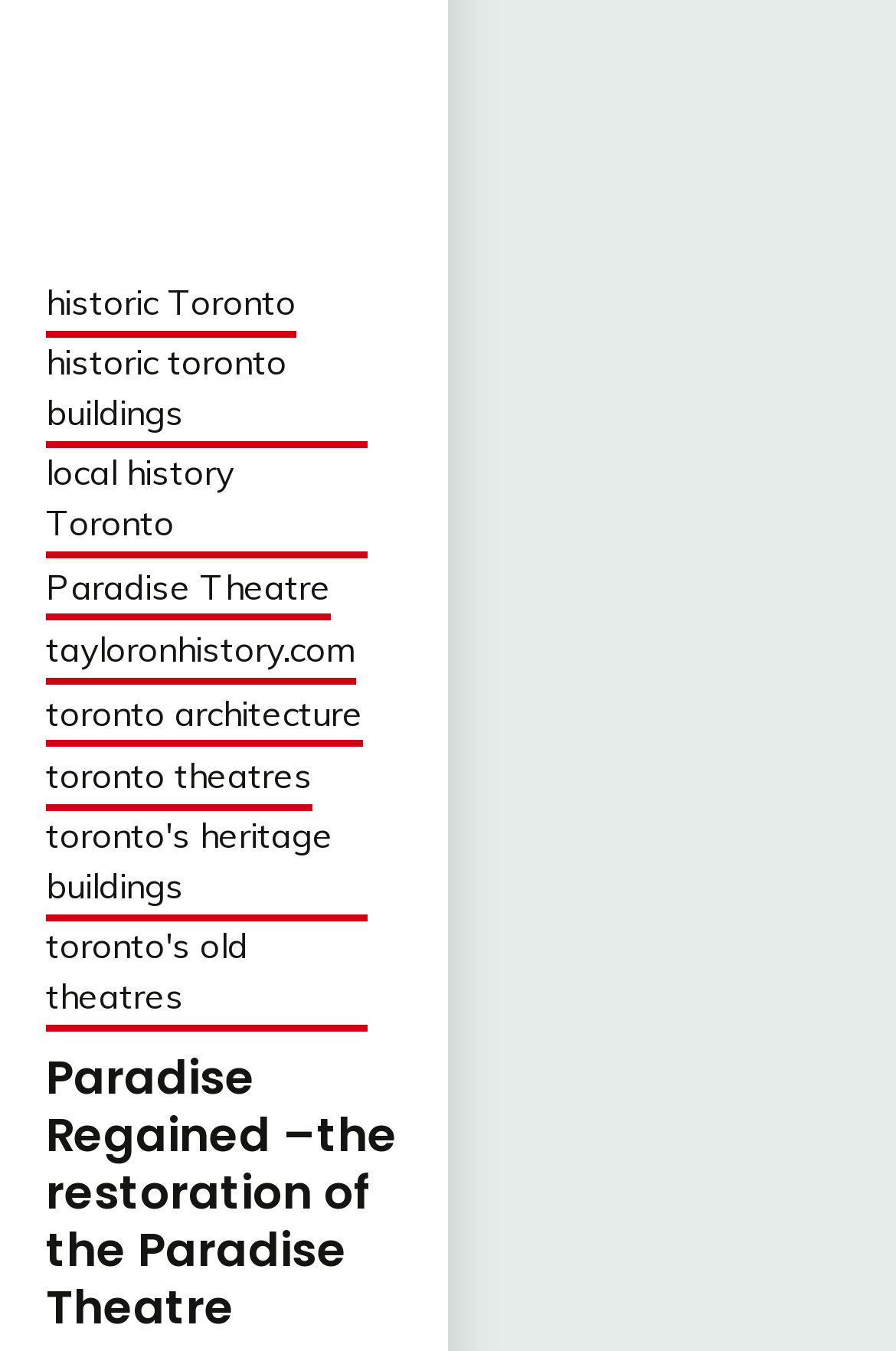Please specify the bounding box coordinates of the area that should be clicked to accomplish the following instruction: "read Paradise Regained –the restoration of the Paradise Theatre". The coordinates should consist of four float numbers between 0 and 1, i.e., [left, top, right, bottom].

[0.051, 0.773, 0.444, 0.991]